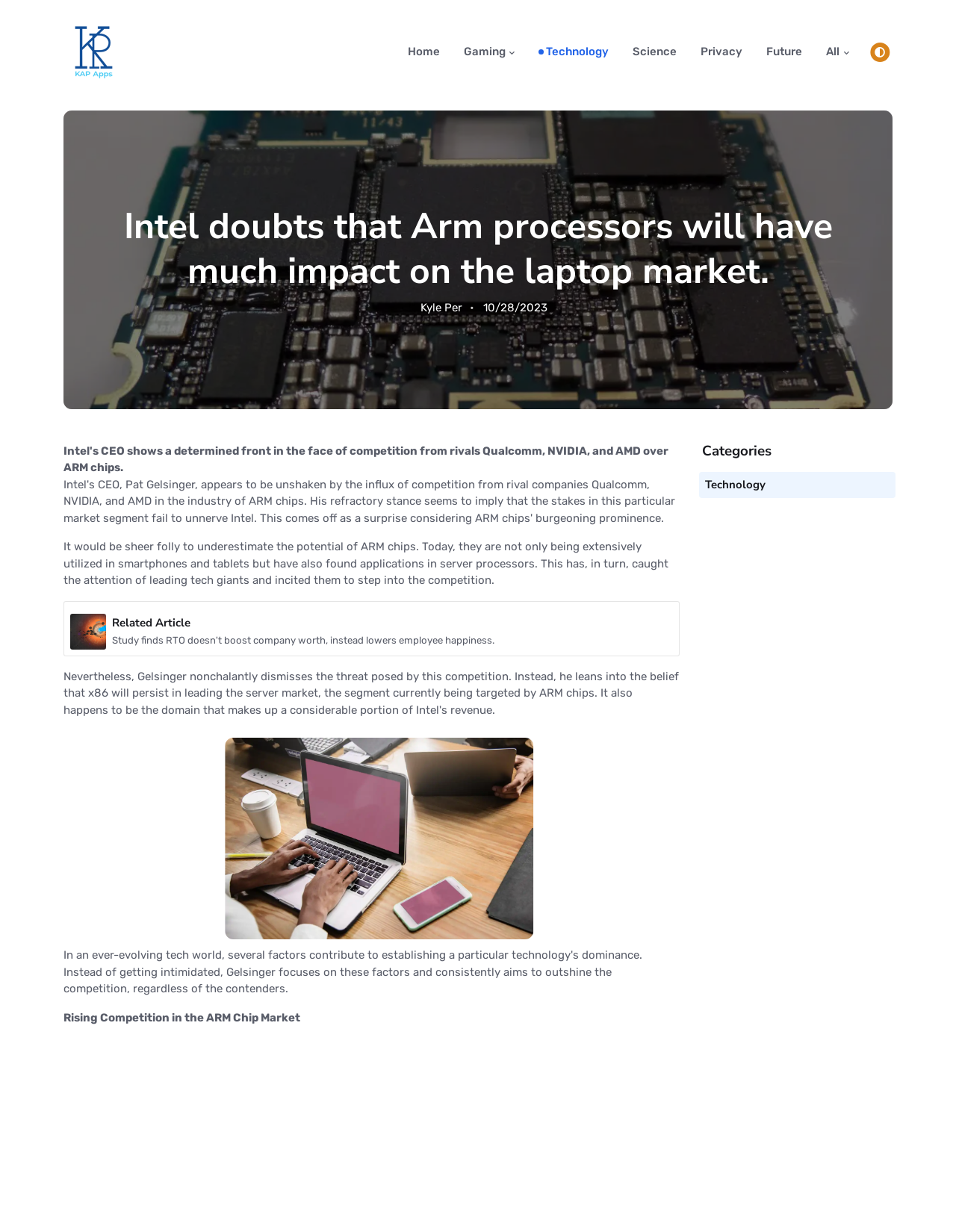Please specify the bounding box coordinates in the format (top-left x, top-left y, bottom-right x, bottom-right y), with all values as floating point numbers between 0 and 1. Identify the bounding box of the UI element described by: aria-label="Advertisement" name="aswift_4" title="Advertisement"

[0.734, 0.424, 0.934, 0.787]